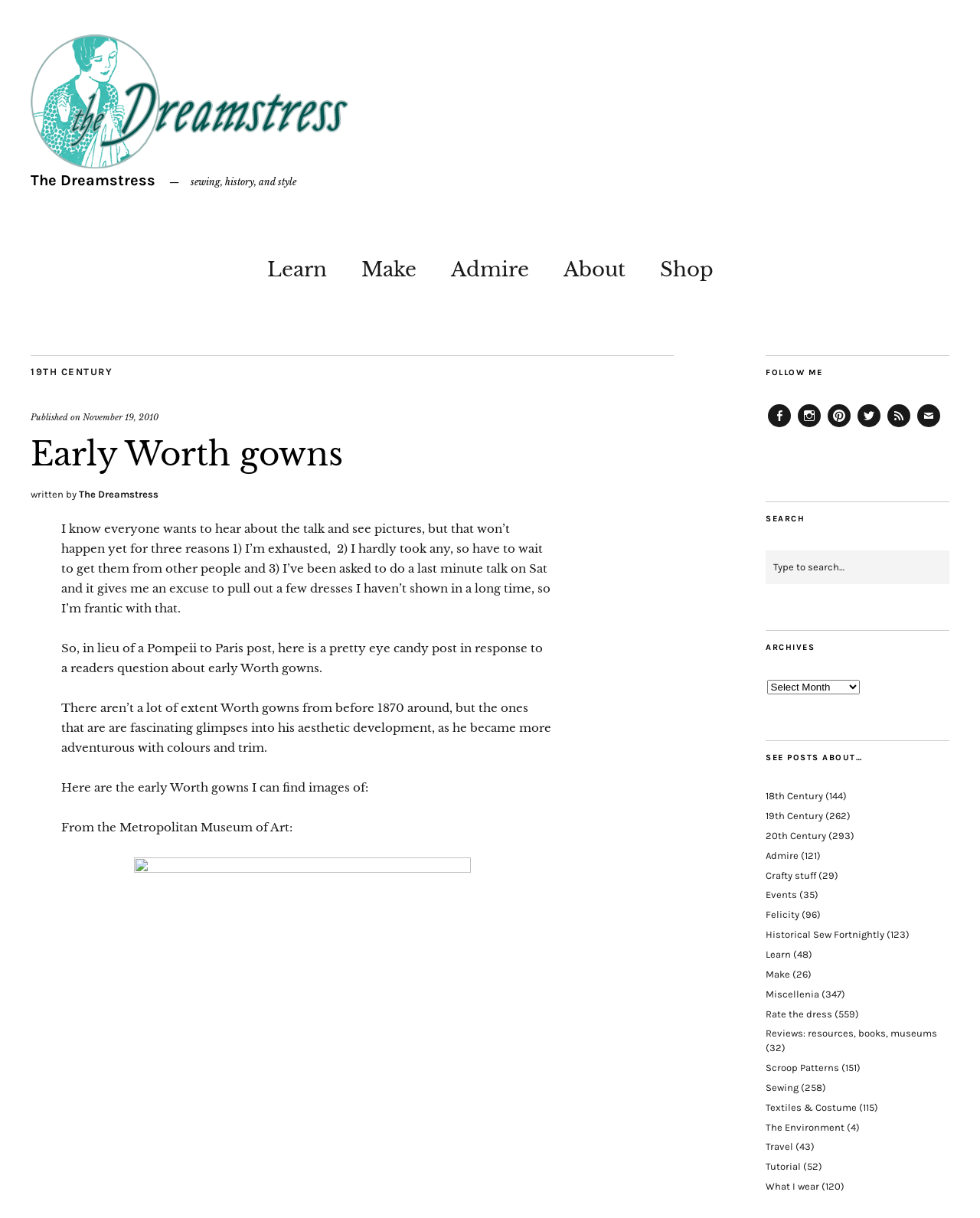Respond to the question below with a concise word or phrase:
What are the three reasons the author won't post about the talk yet?

Exhaustion, lack of pictures, and a last-minute talk